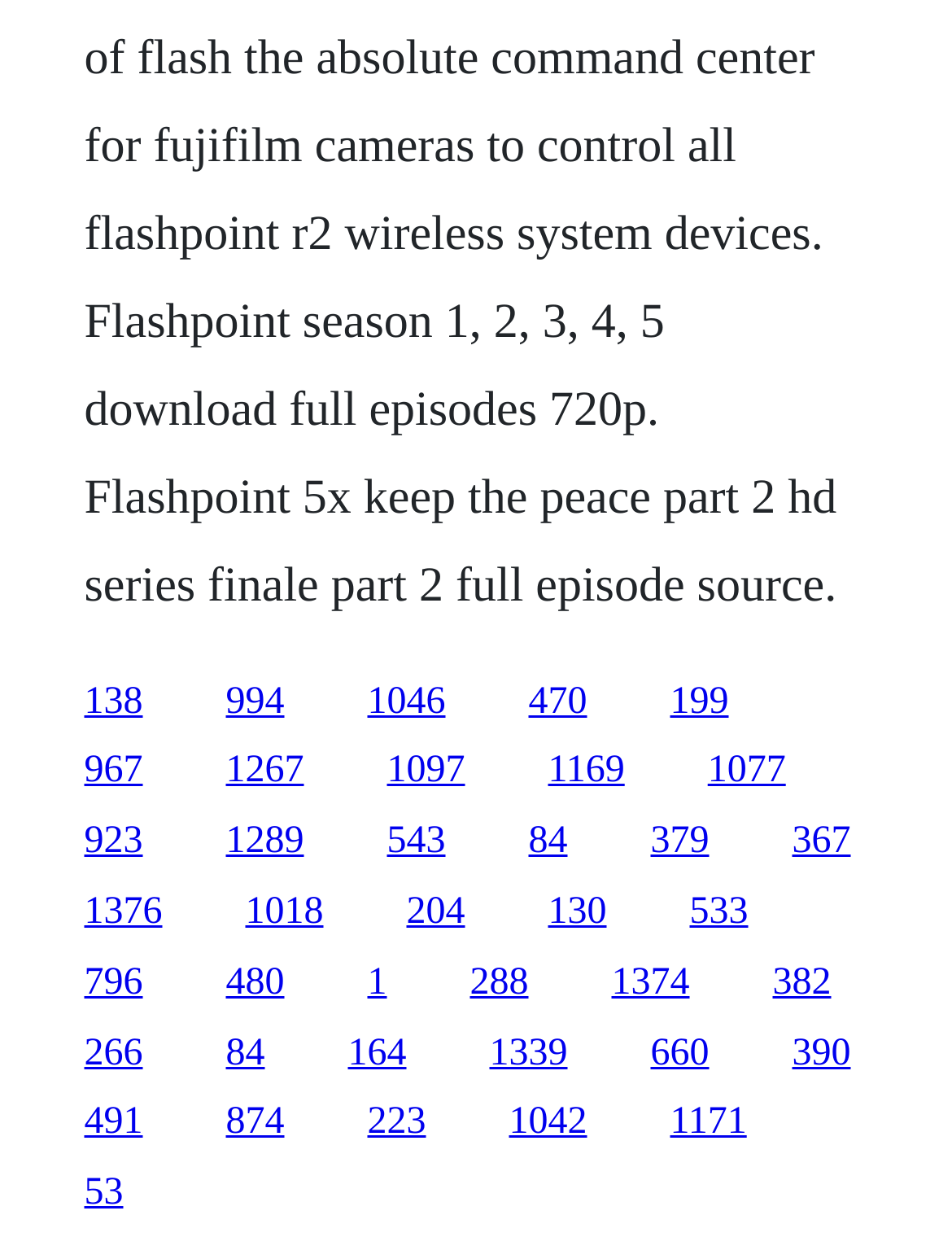Please provide a one-word or phrase answer to the question: 
How many links are on the webpage?

25